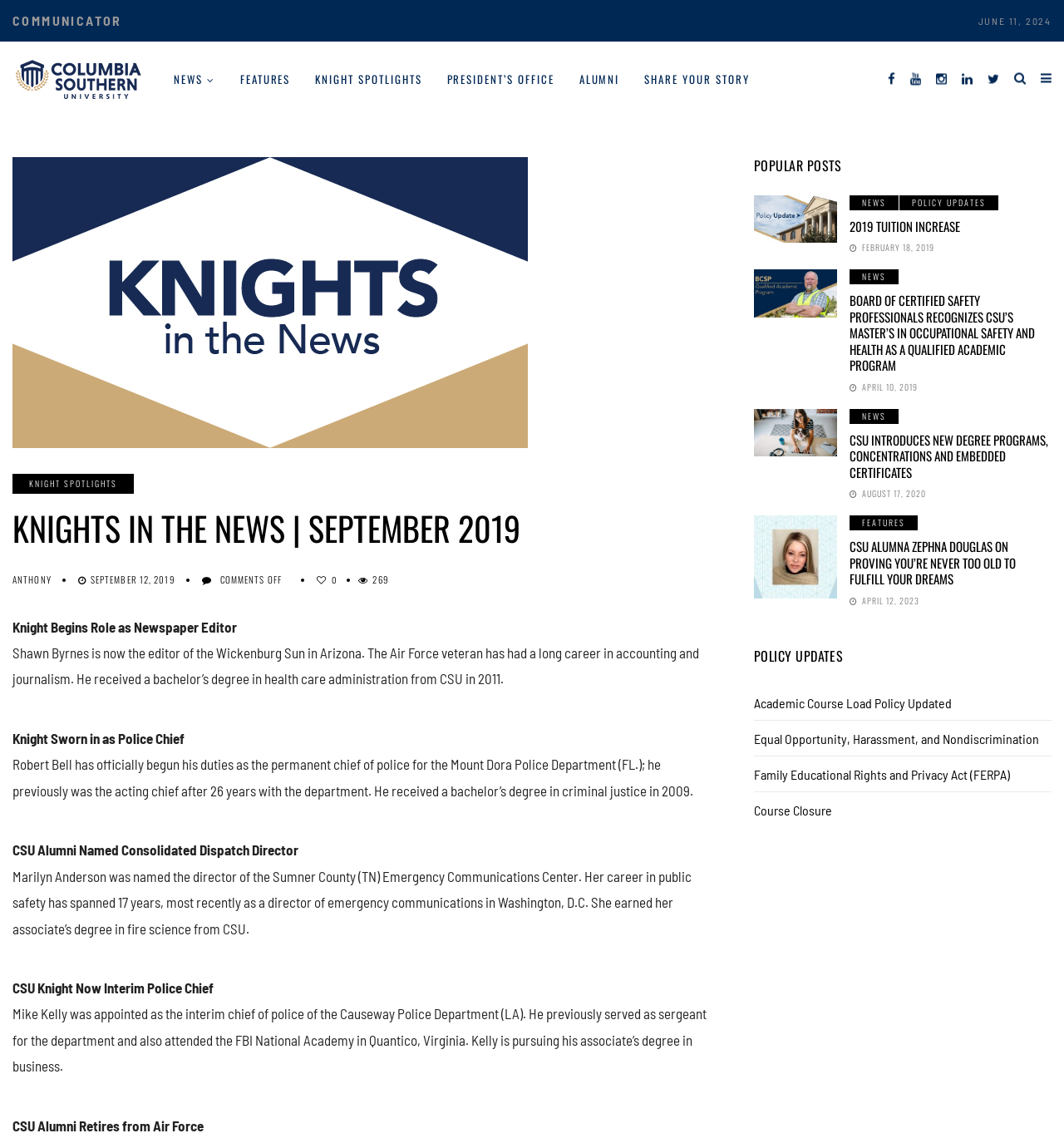Please determine the bounding box coordinates of the element to click in order to execute the following instruction: "Go to the 'NEWS' section". The coordinates should be four float numbers between 0 and 1, specified as [left, top, right, bottom].

[0.798, 0.171, 0.844, 0.184]